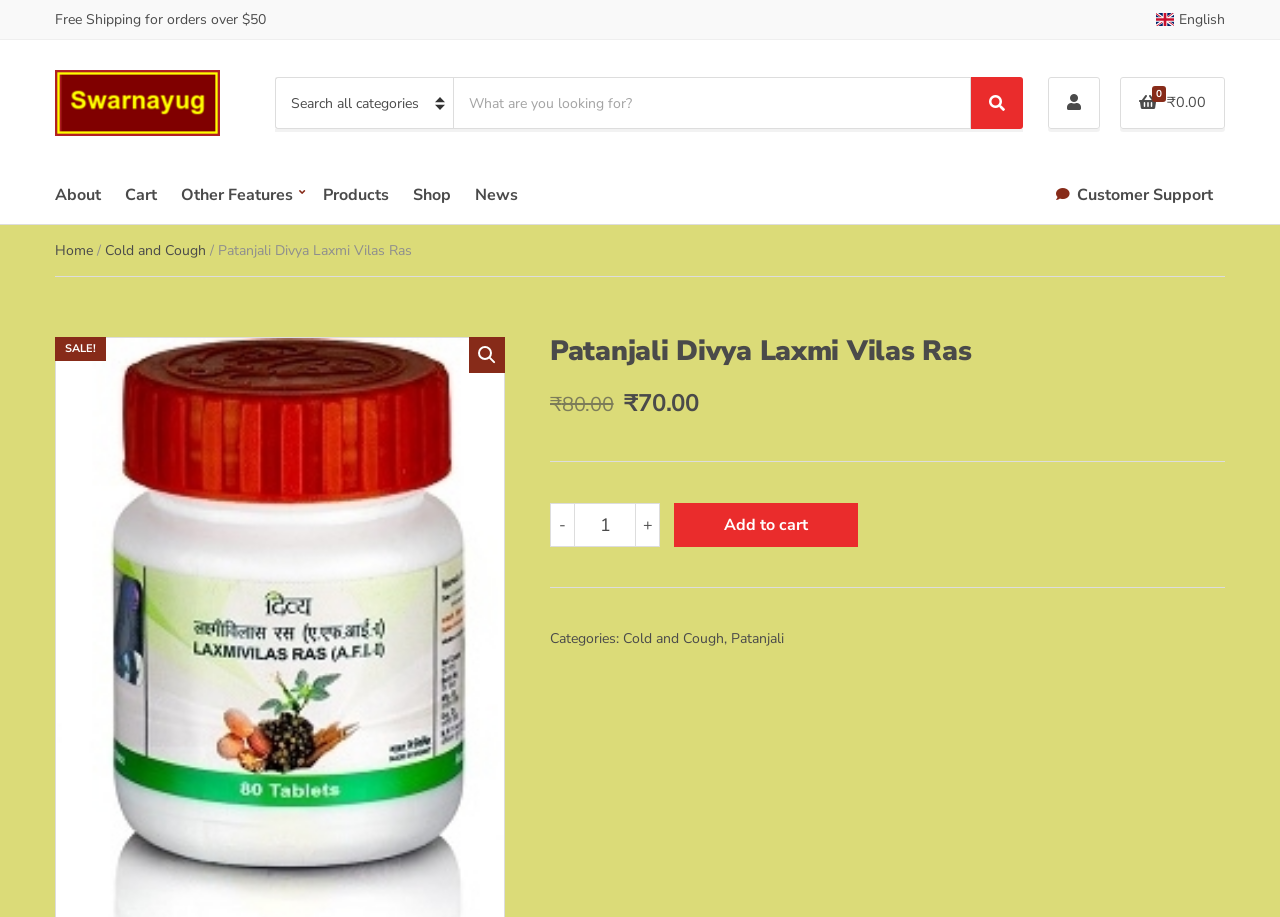What is the category of the product Patanjali Divya Laxmi Vilas Ras?
Provide an in-depth answer to the question, covering all aspects.

The answer can be found in the product details section, where the categories are listed as 'Categories: Cold and Cough, Patanjali'. This indicates that the product Patanjali Divya Laxmi Vilas Ras belongs to the category of Cold and Cough.